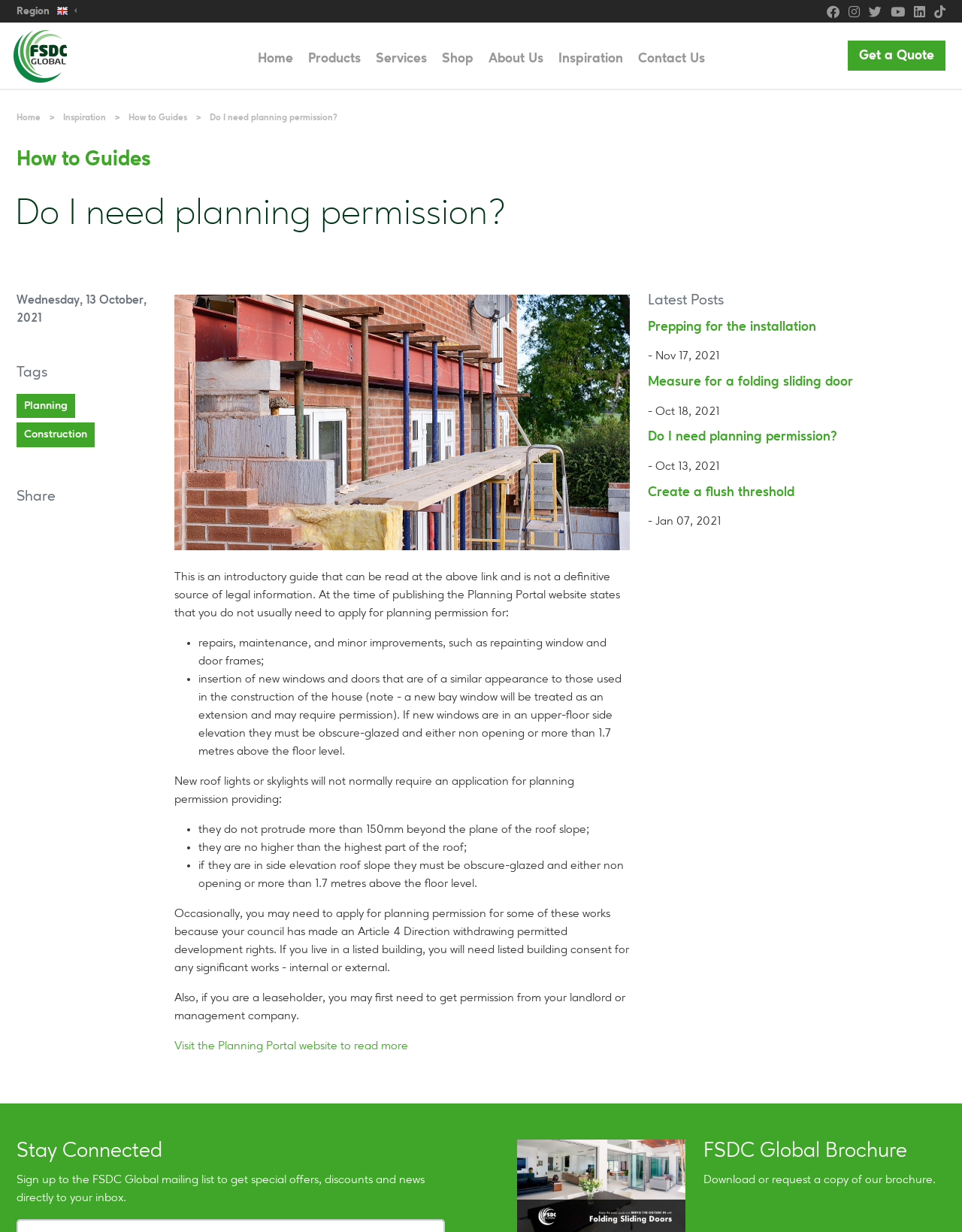Locate the bounding box coordinates of the element that needs to be clicked to carry out the instruction: "View the latest post 'Prepping for the installation'". The coordinates should be given as four float numbers ranging from 0 to 1, i.e., [left, top, right, bottom].

[0.673, 0.261, 0.983, 0.271]